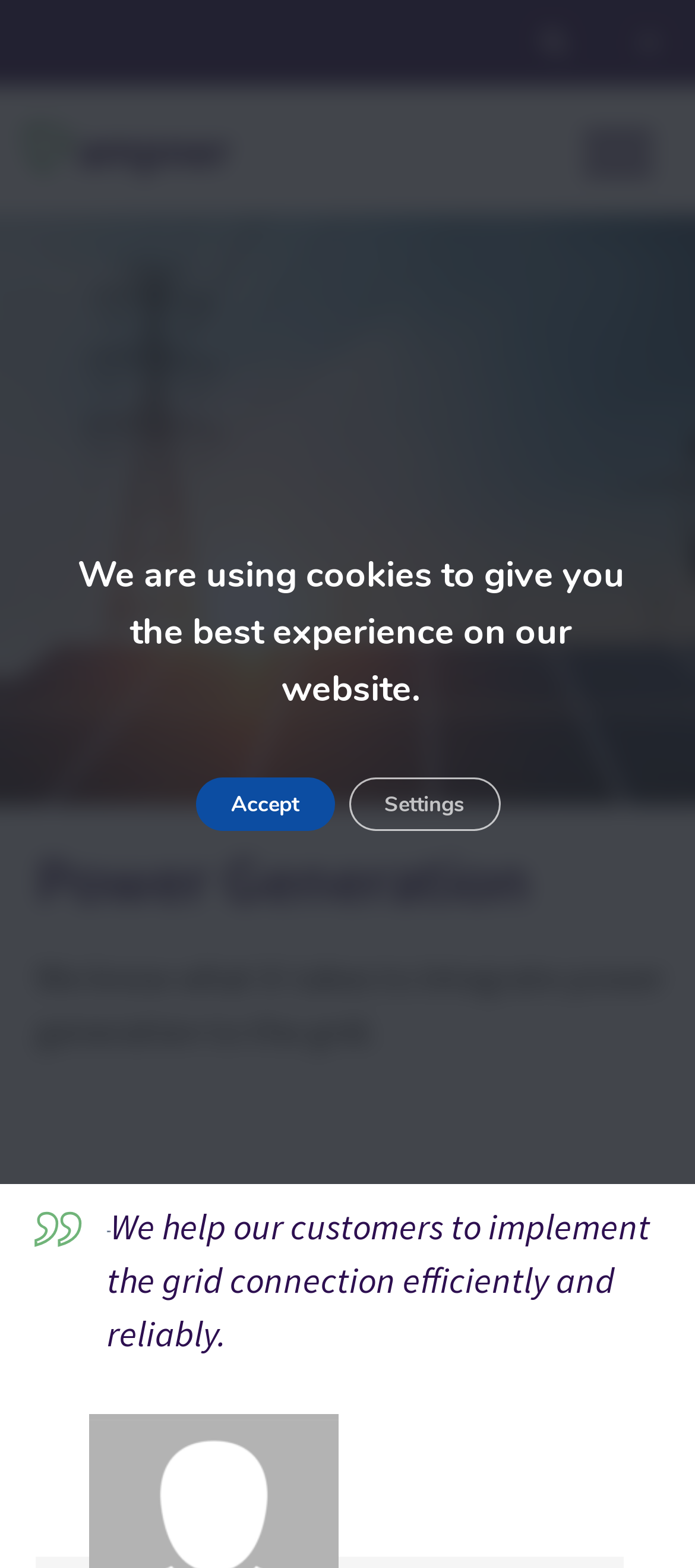Based on the visual content of the image, answer the question thoroughly: Is there a search function on the website?

The presence of a button 'Search this site' in the top navigation bar indicates that the website has a search function, allowing users to search for specific content.